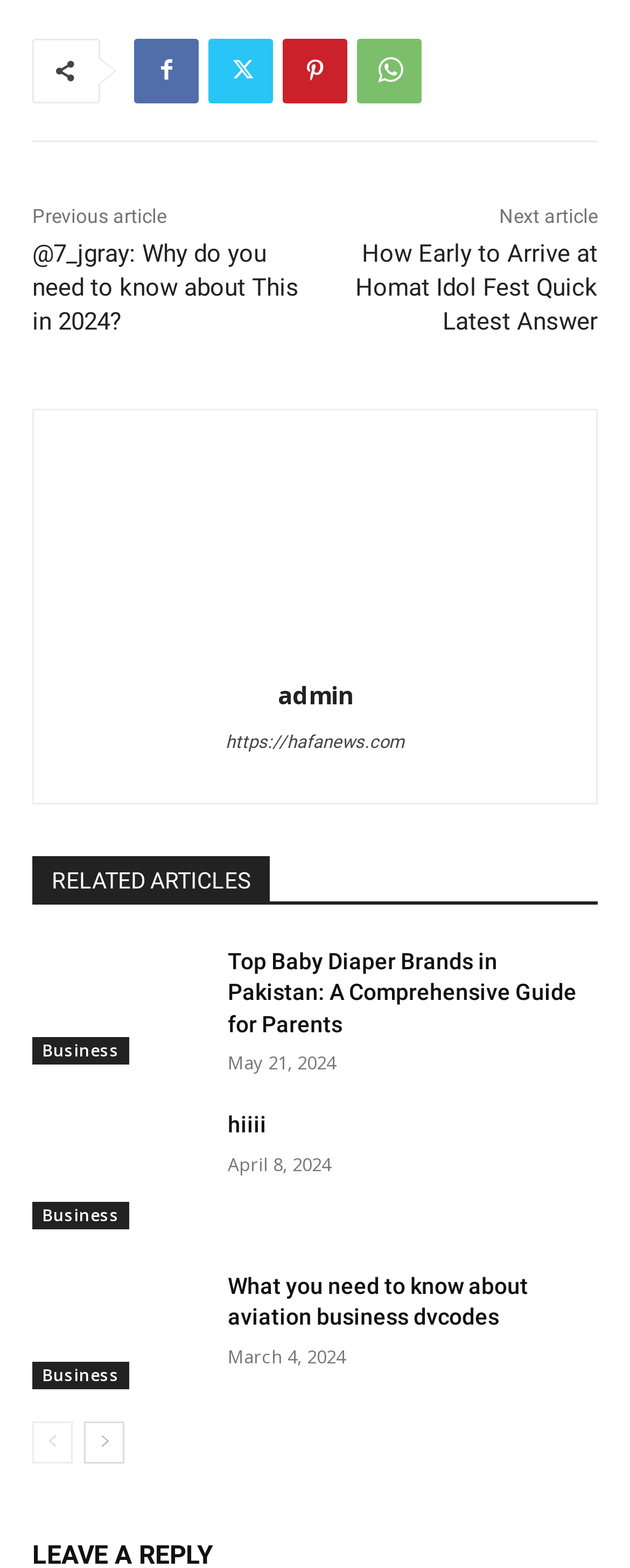Find the bounding box coordinates for the area that should be clicked to accomplish the instruction: "Check the related article about aviation business".

[0.362, 0.811, 0.949, 0.851]